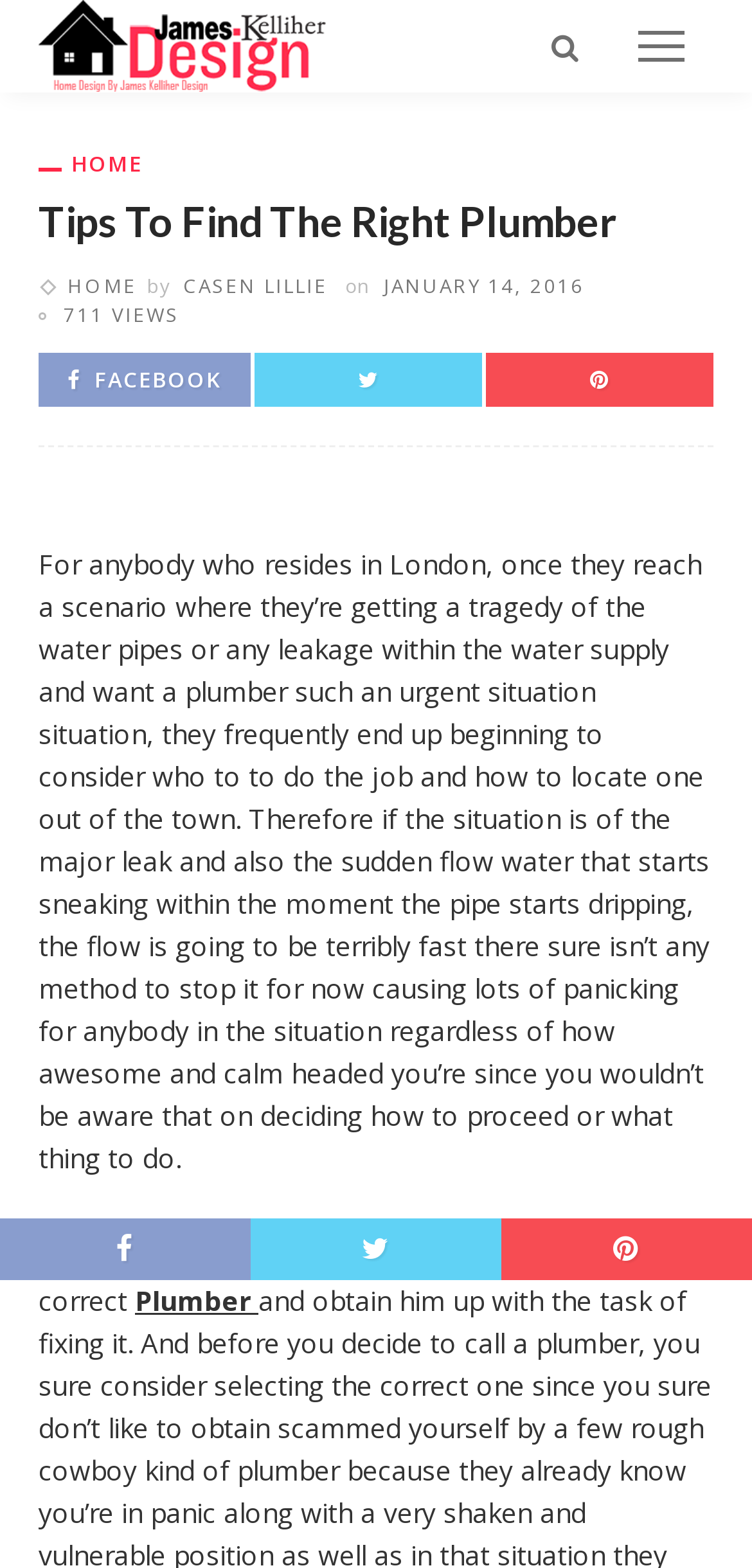Identify and extract the heading text of the webpage.

Tips To Find The Right Plumber